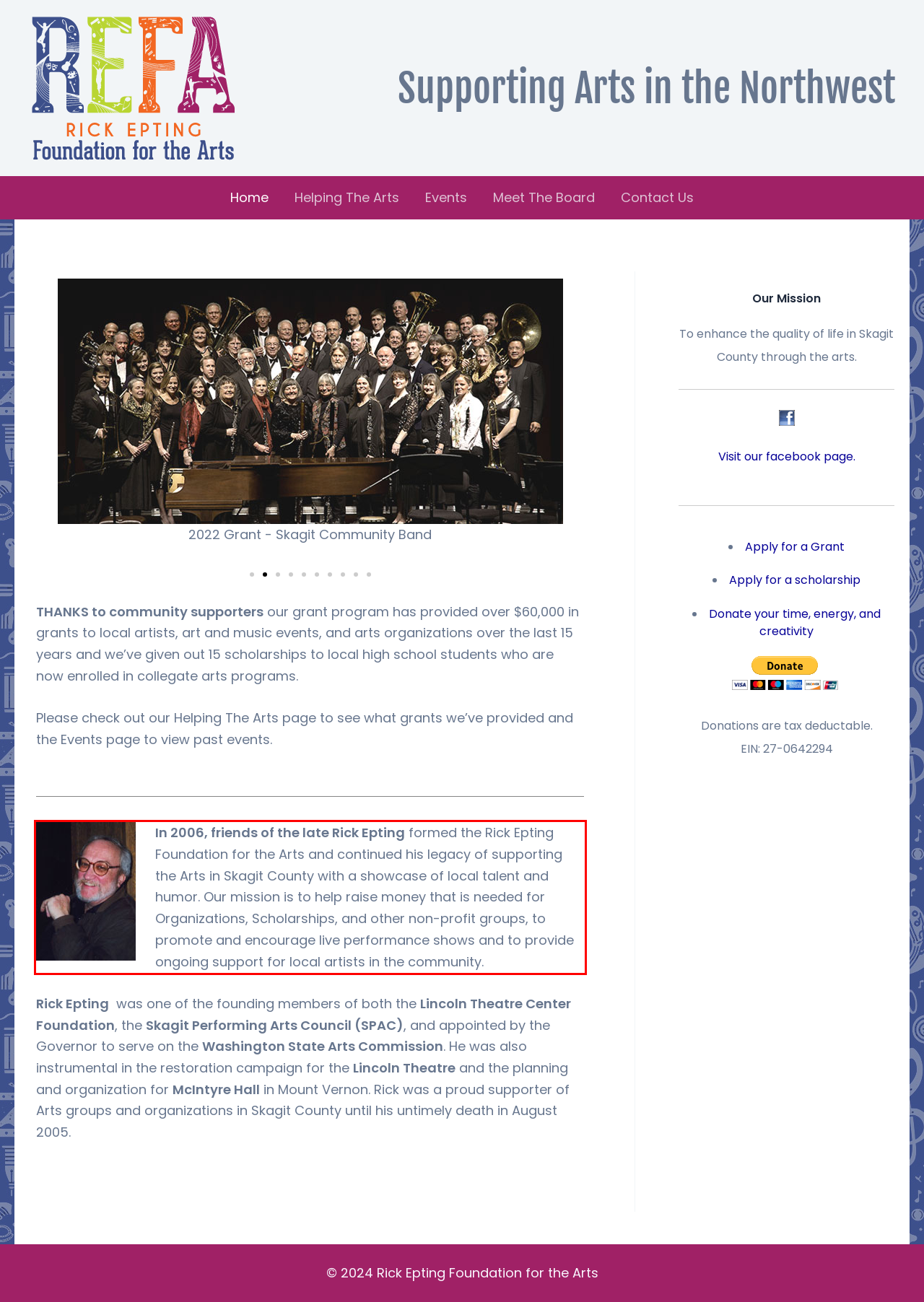You are presented with a webpage screenshot featuring a red bounding box. Perform OCR on the text inside the red bounding box and extract the content.

In 2006, friends of the late Rick Epting formed the Rick Epting Foundation for the Arts and continued his legacy of supporting the Arts in Skagit County with a showcase of local talent and humor. Our mission is to help raise money that is needed for Organizations, Scholarships, and other non-profit groups, to promote and encourage live performance shows and to provide ongoing support for local artists in the community.